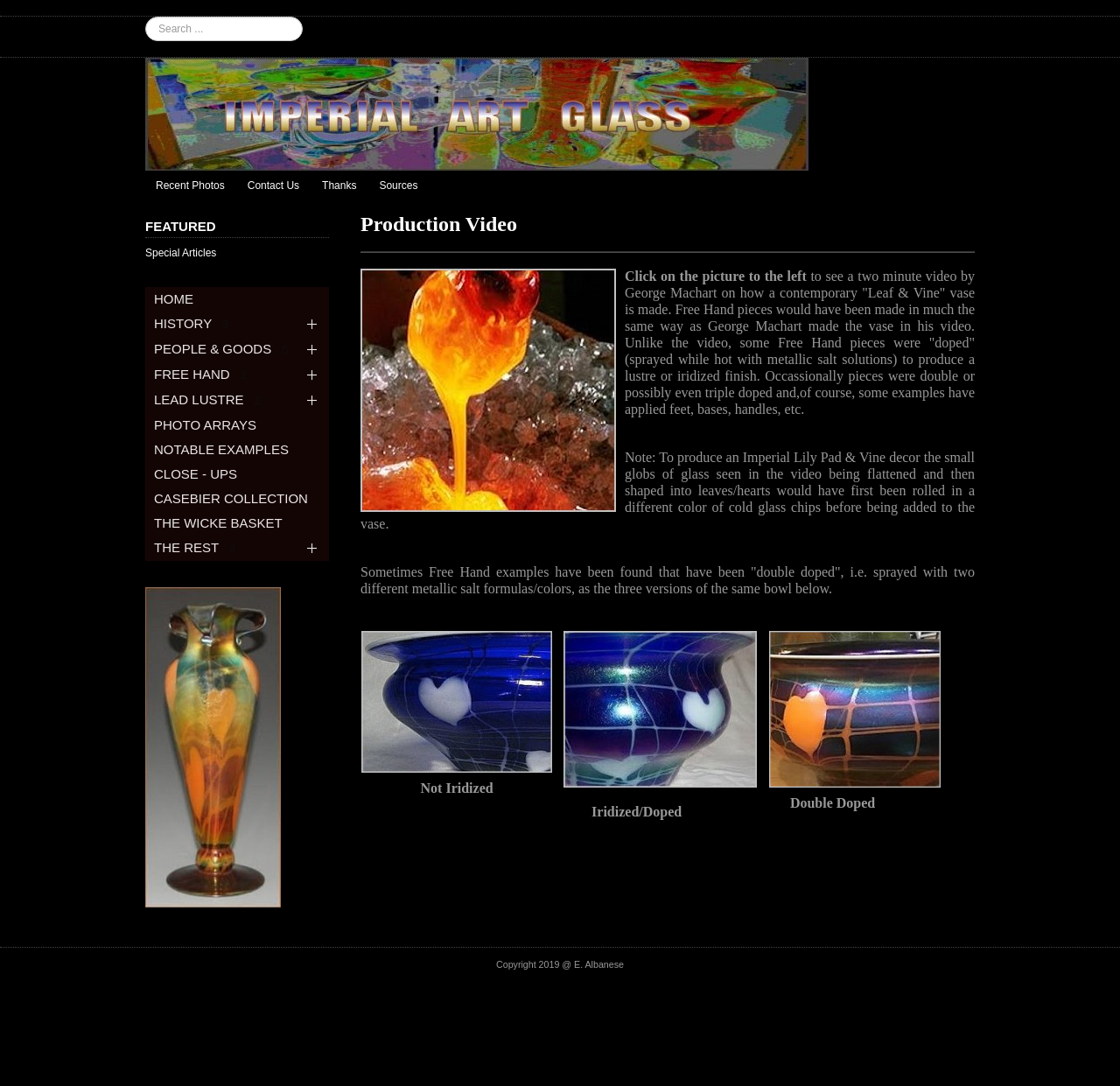Could you indicate the bounding box coordinates of the region to click in order to complete this instruction: "Watch the production video".

[0.13, 0.541, 0.251, 0.836]